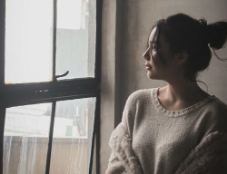What is outside the window?
Please give a detailed and elaborate answer to the question based on the image.

The image features a young woman gazing out of a rain-speckled window, implying that it is raining outside.